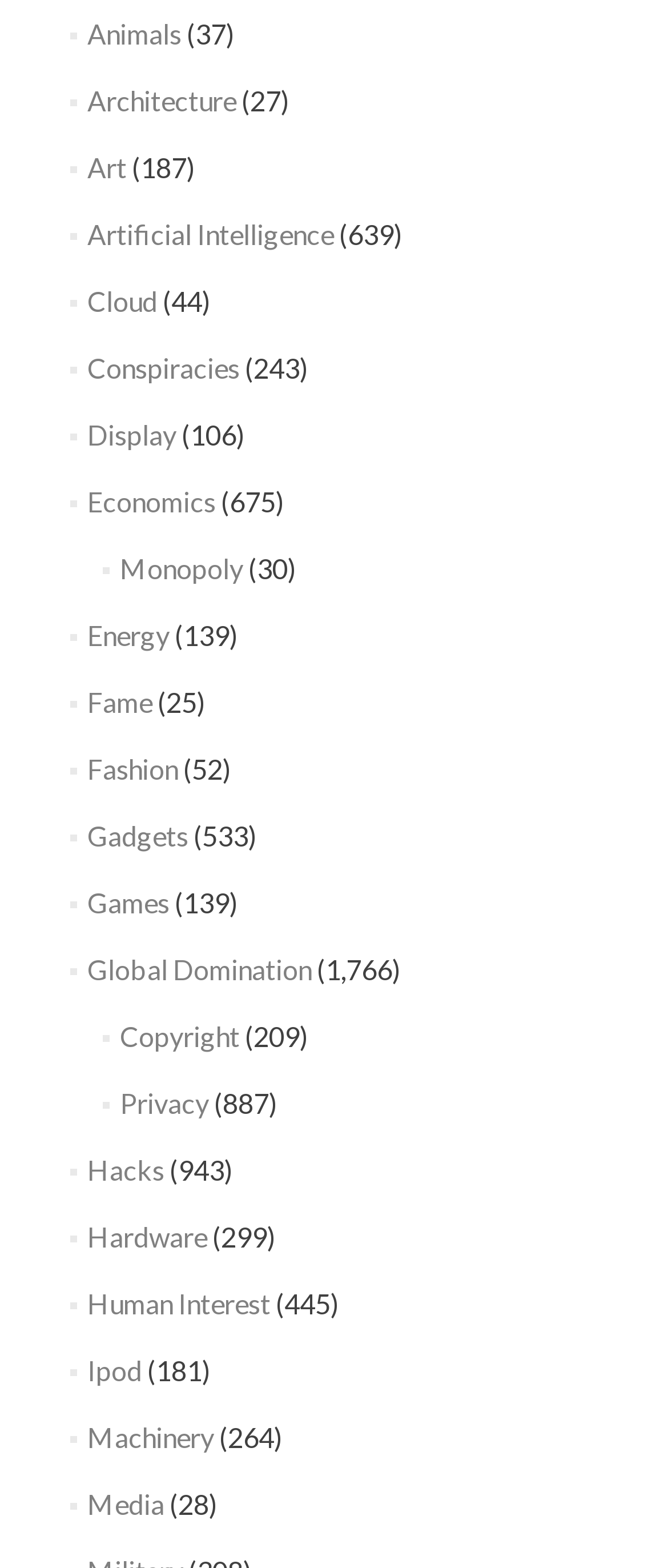Are there any categories related to business?
Answer the question with as much detail as you can, using the image as a reference.

I examined the list of categories and found that there are categories related to business, such as 'Economics', 'Monopoly', and 'Media'.